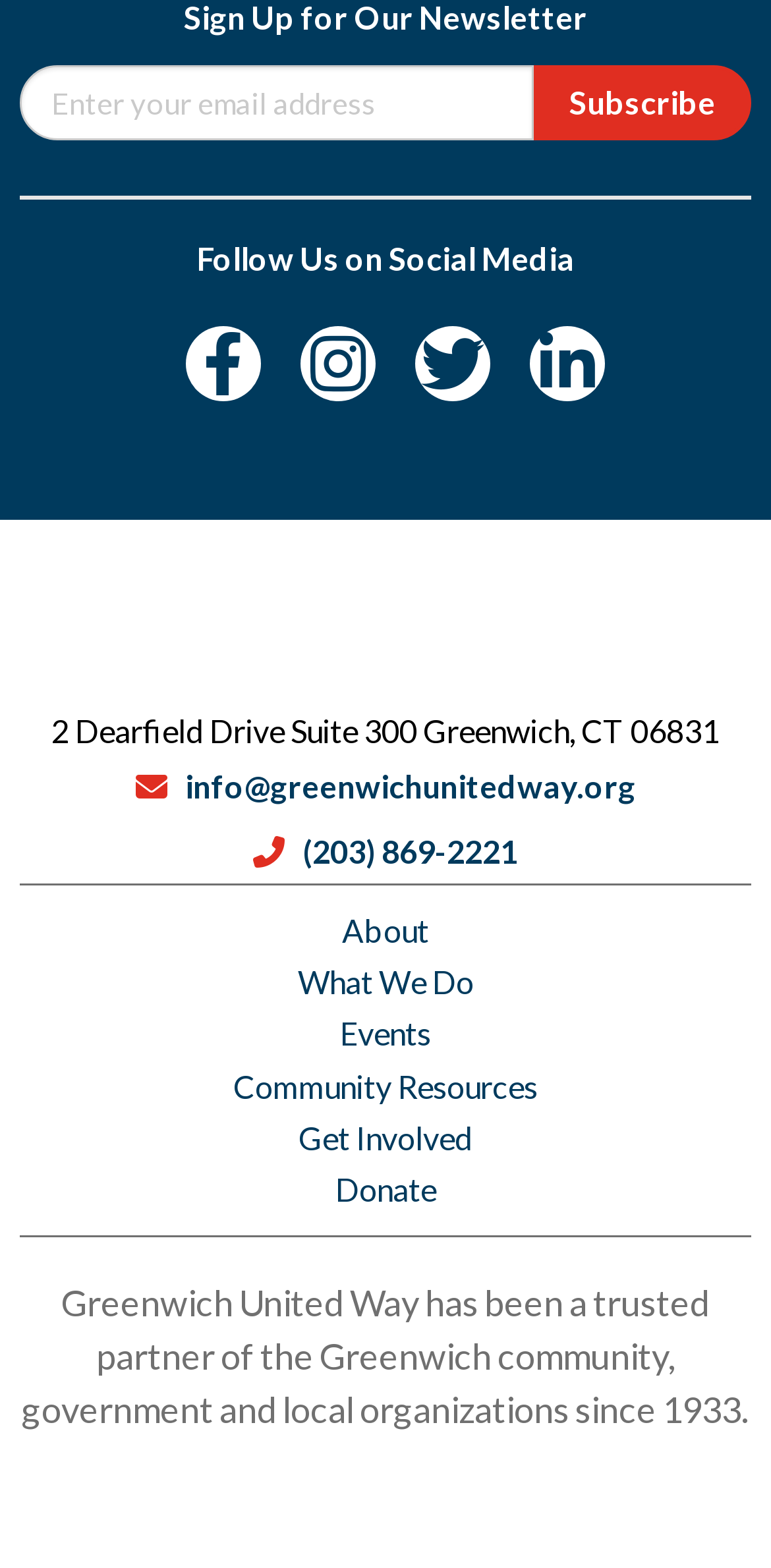Locate the bounding box coordinates of the area to click to fulfill this instruction: "Subscribe to the newsletter". The bounding box should be presented as four float numbers between 0 and 1, in the order [left, top, right, bottom].

[0.692, 0.042, 0.974, 0.09]